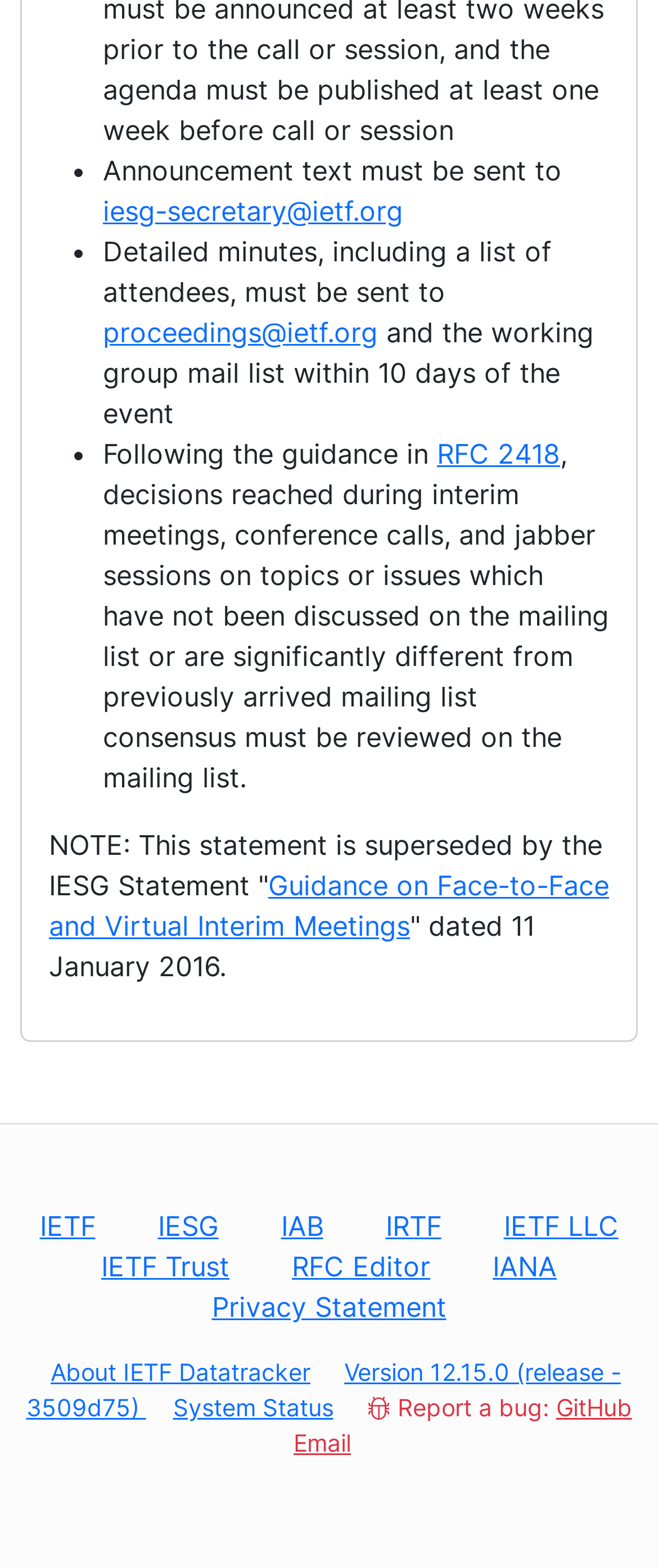Please provide a one-word or short phrase answer to the question:
What is the deadline for sending detailed minutes?

Within 10 days